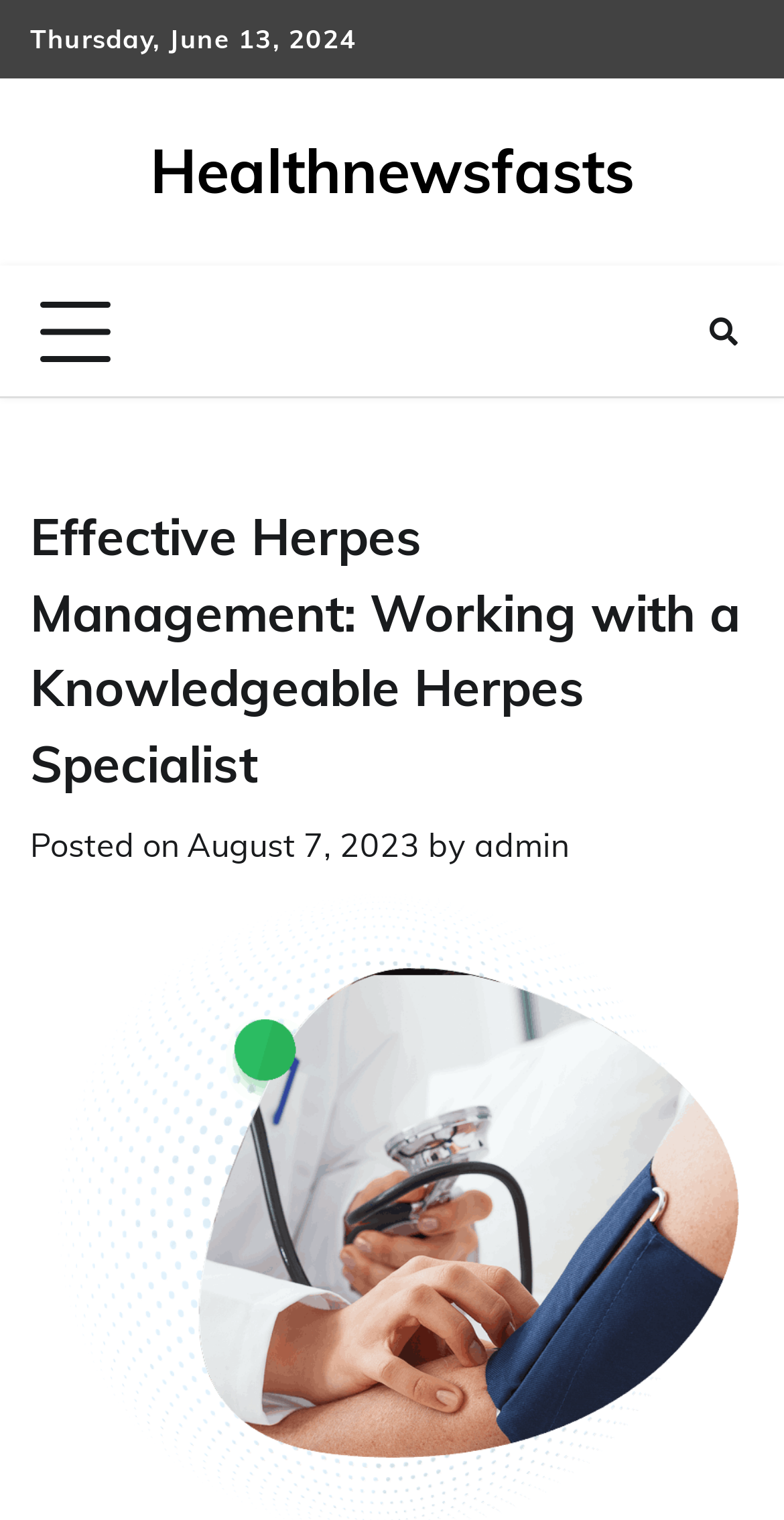Locate the primary headline on the webpage and provide its text.

Effective Herpes Management: Working with a Knowledgeable Herpes Specialist